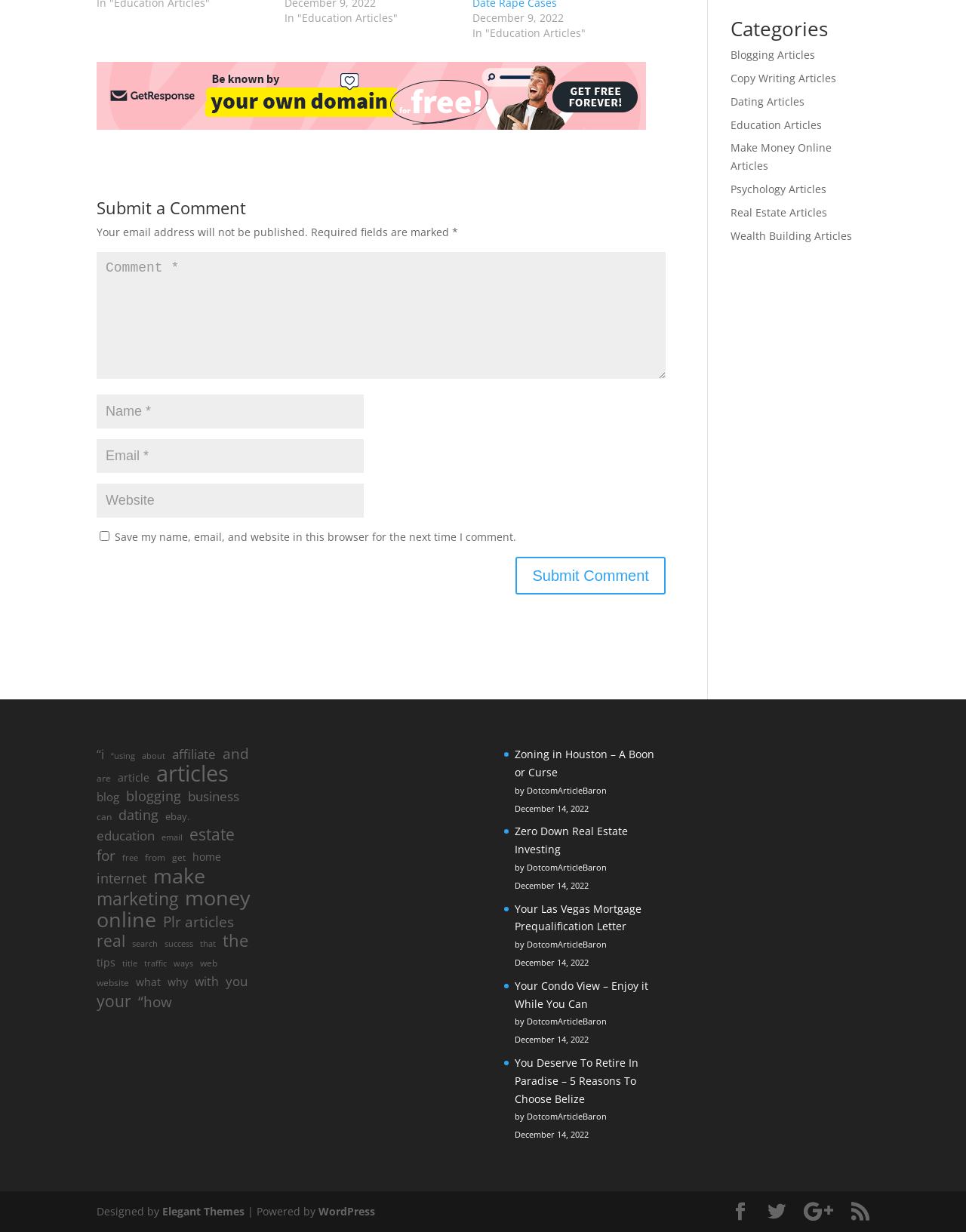Provide a short answer using a single word or phrase for the following question: 
What is the title of the article?

Zoning in Houston – A Boon or Curse